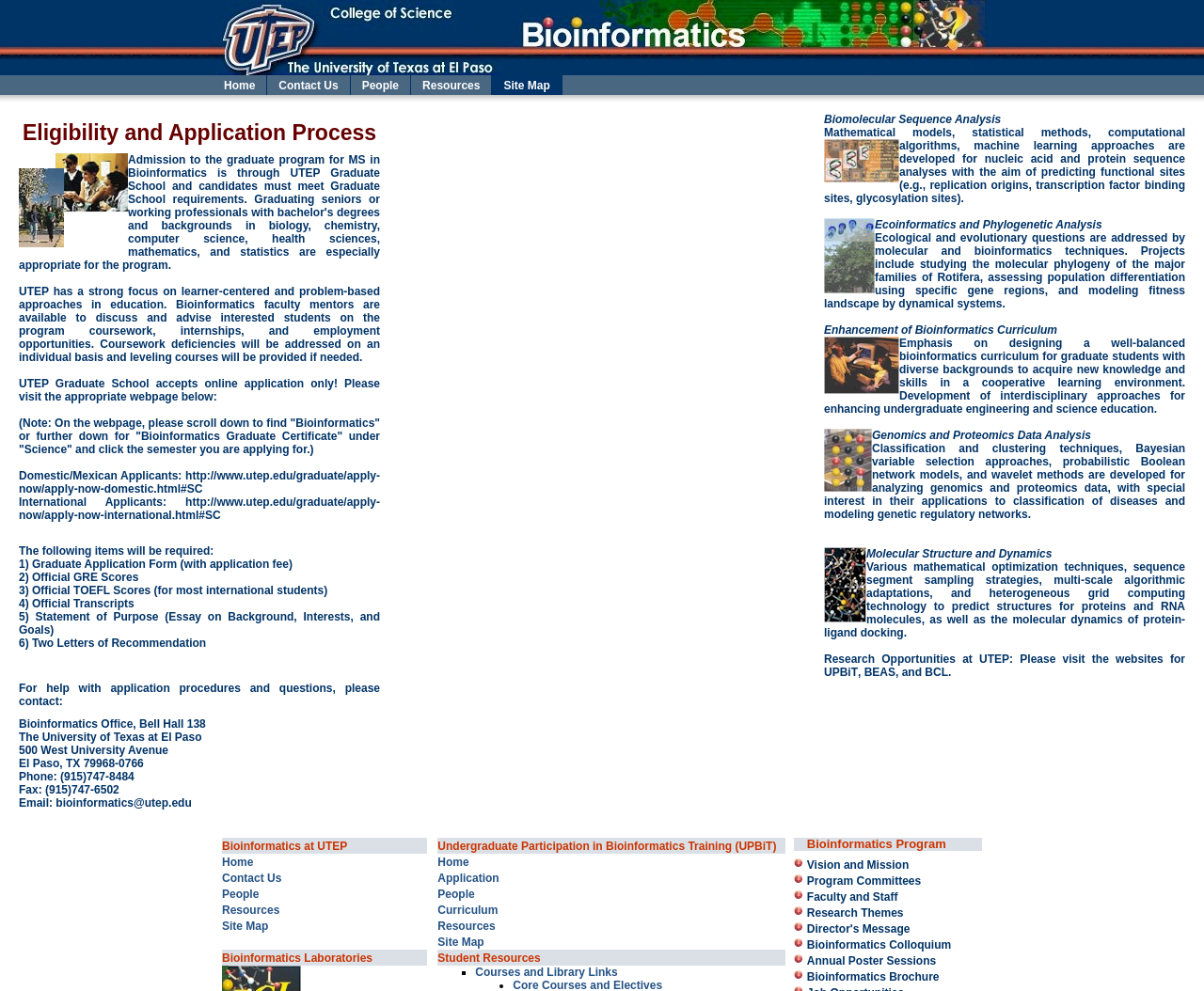Provide a single word or phrase answer to the question: 
What is the contact information for the Bioinformatics Office?

Bioinformatics Office, Bell Hall 138, Phone: (915)747-8484, Fax: (915)747-6502, Email: bioinformatics@utep.edu